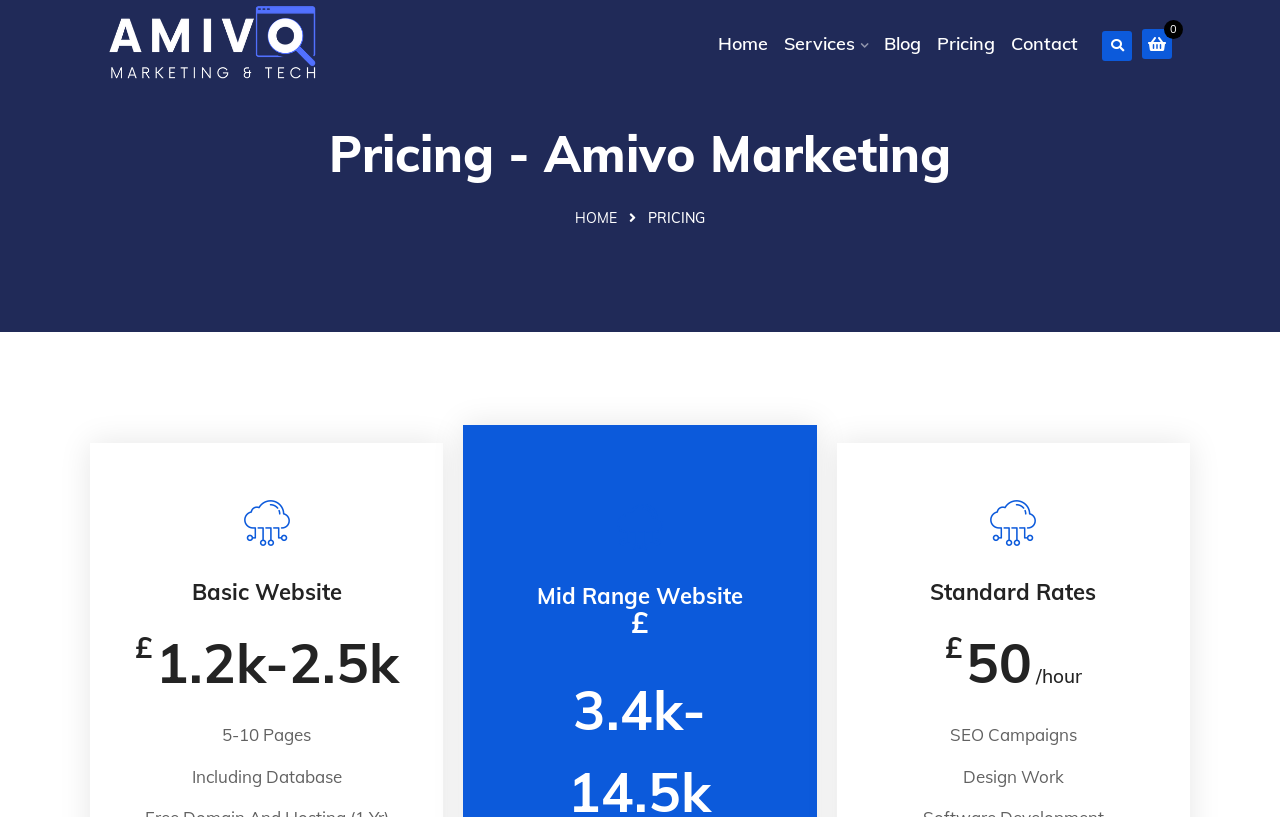Find the bounding box coordinates of the element I should click to carry out the following instruction: "view pricing details".

[0.732, 0.037, 0.777, 0.07]